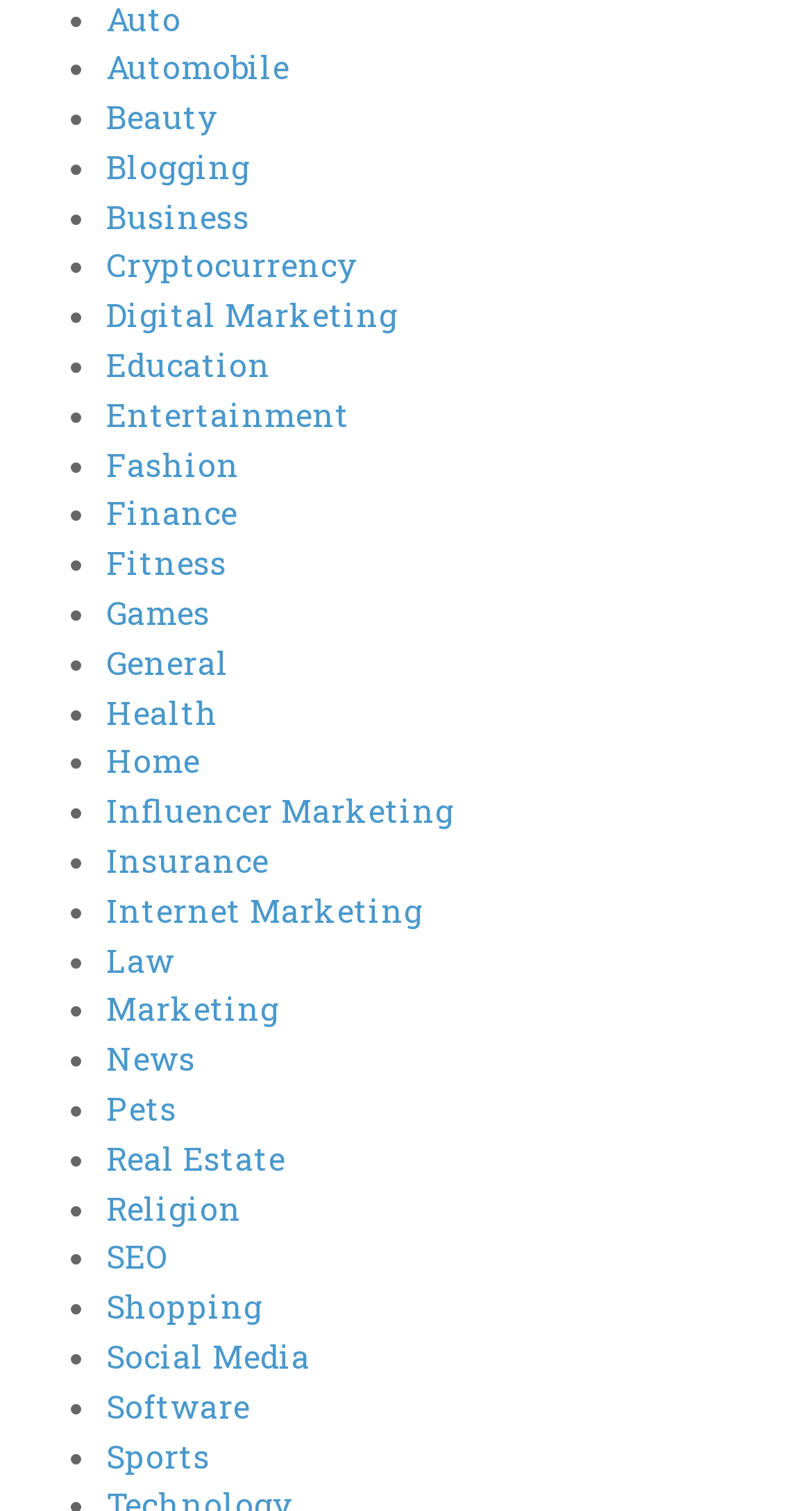What is the first category listed?
Refer to the screenshot and answer in one word or phrase.

Automobile